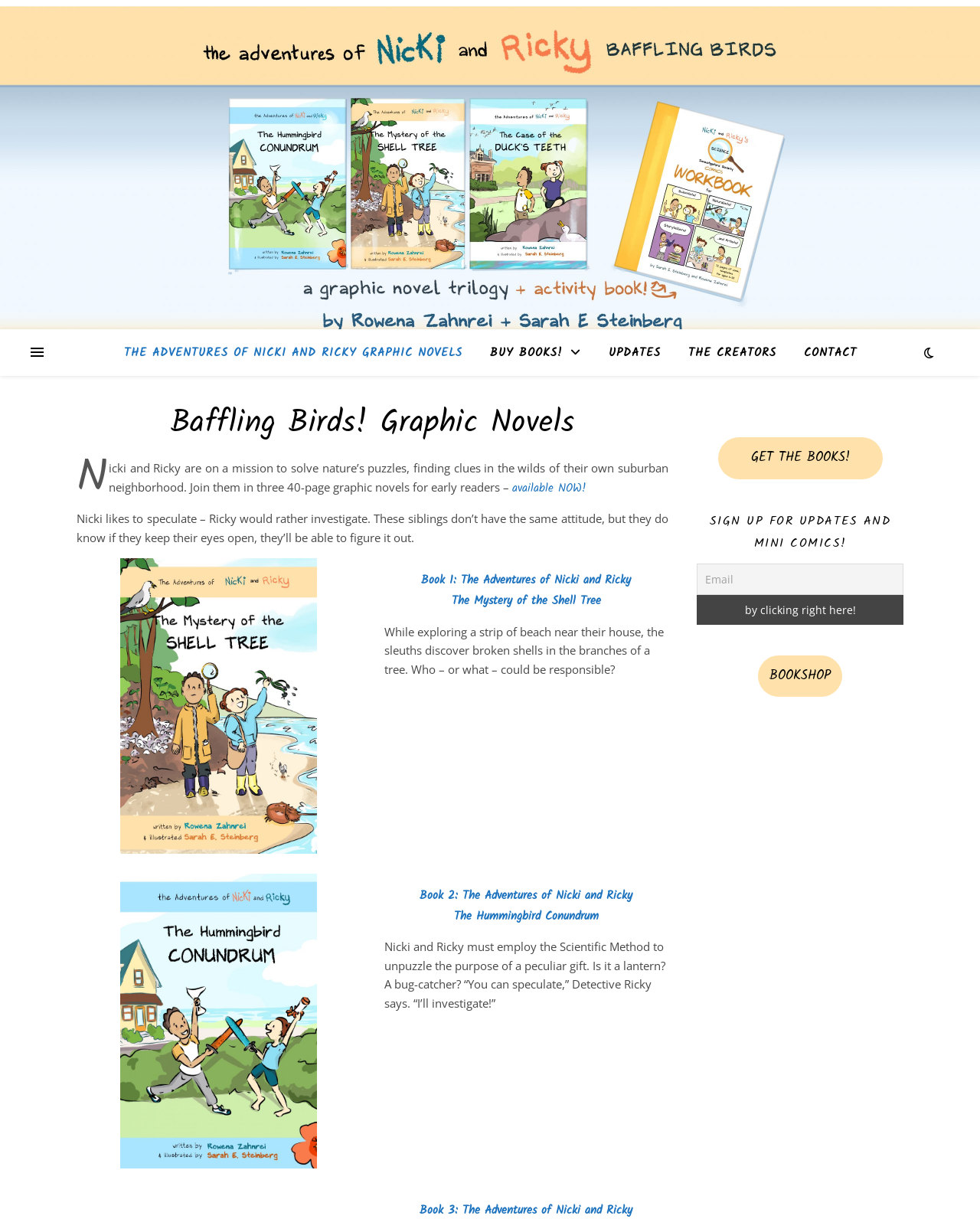Identify the bounding box for the element characterized by the following description: "name="ne" placeholder="Email"".

[0.711, 0.462, 0.922, 0.488]